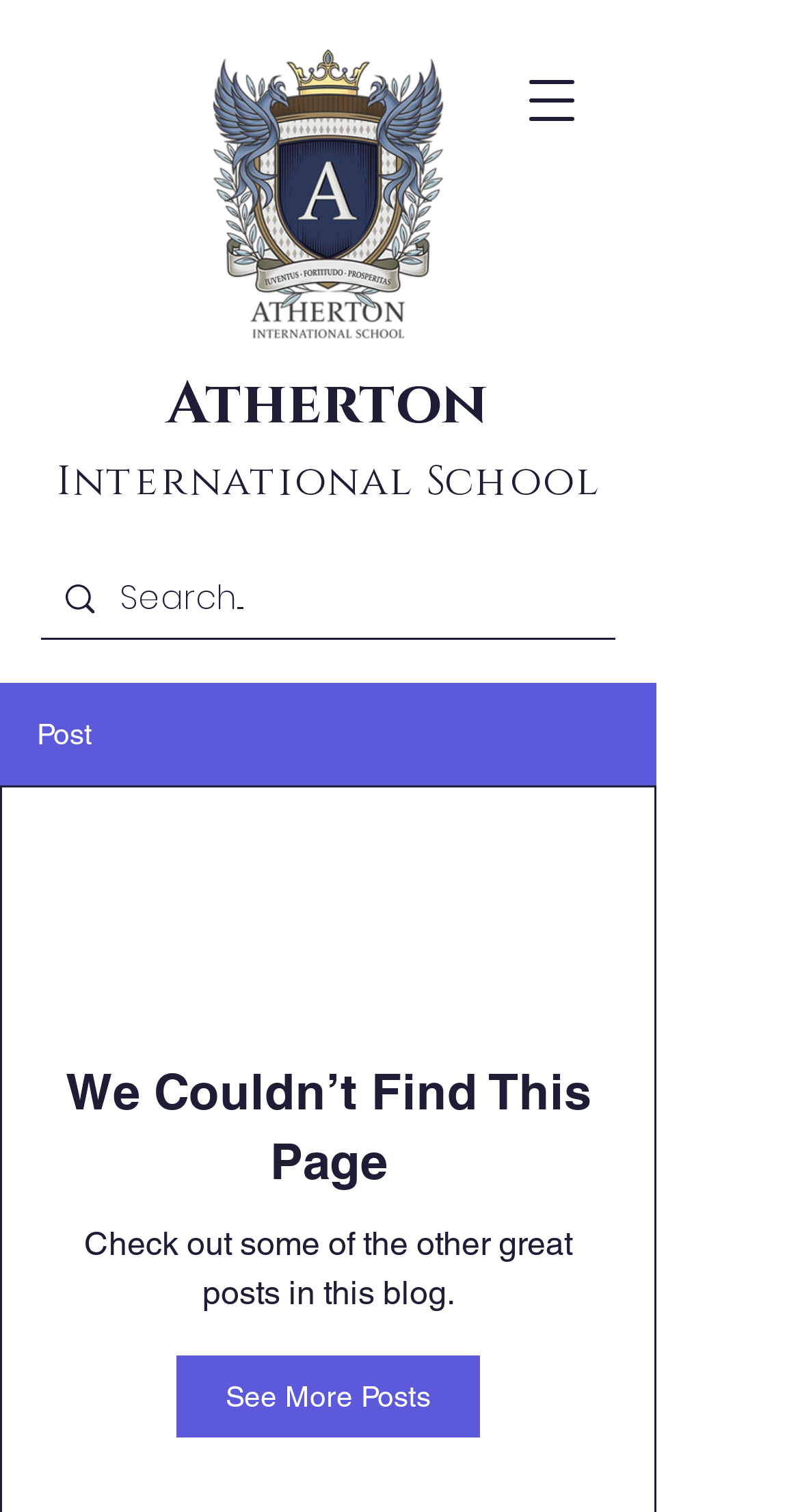What can I do if I cannot find a page?
Please ensure your answer to the question is detailed and covers all necessary aspects.

If I cannot find a page, I can check out other posts in the blog, as suggested by the message 'Check out some of the other great posts in this blog.' at the bottom of the webpage.